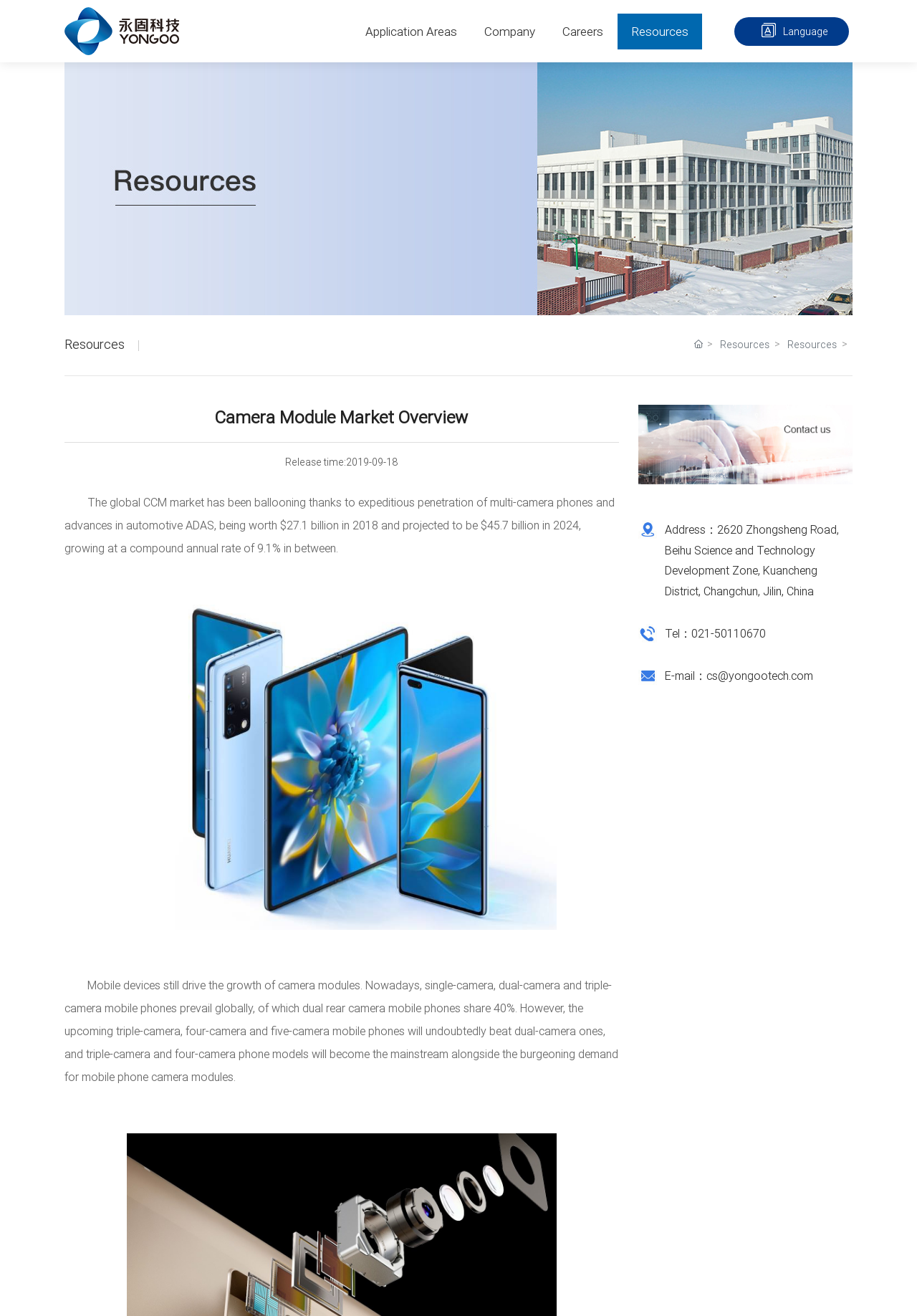Please determine the bounding box coordinates of the element's region to click in order to carry out the following instruction: "Contact us through email". The coordinates should be four float numbers between 0 and 1, i.e., [left, top, right, bottom].

[0.771, 0.508, 0.887, 0.519]